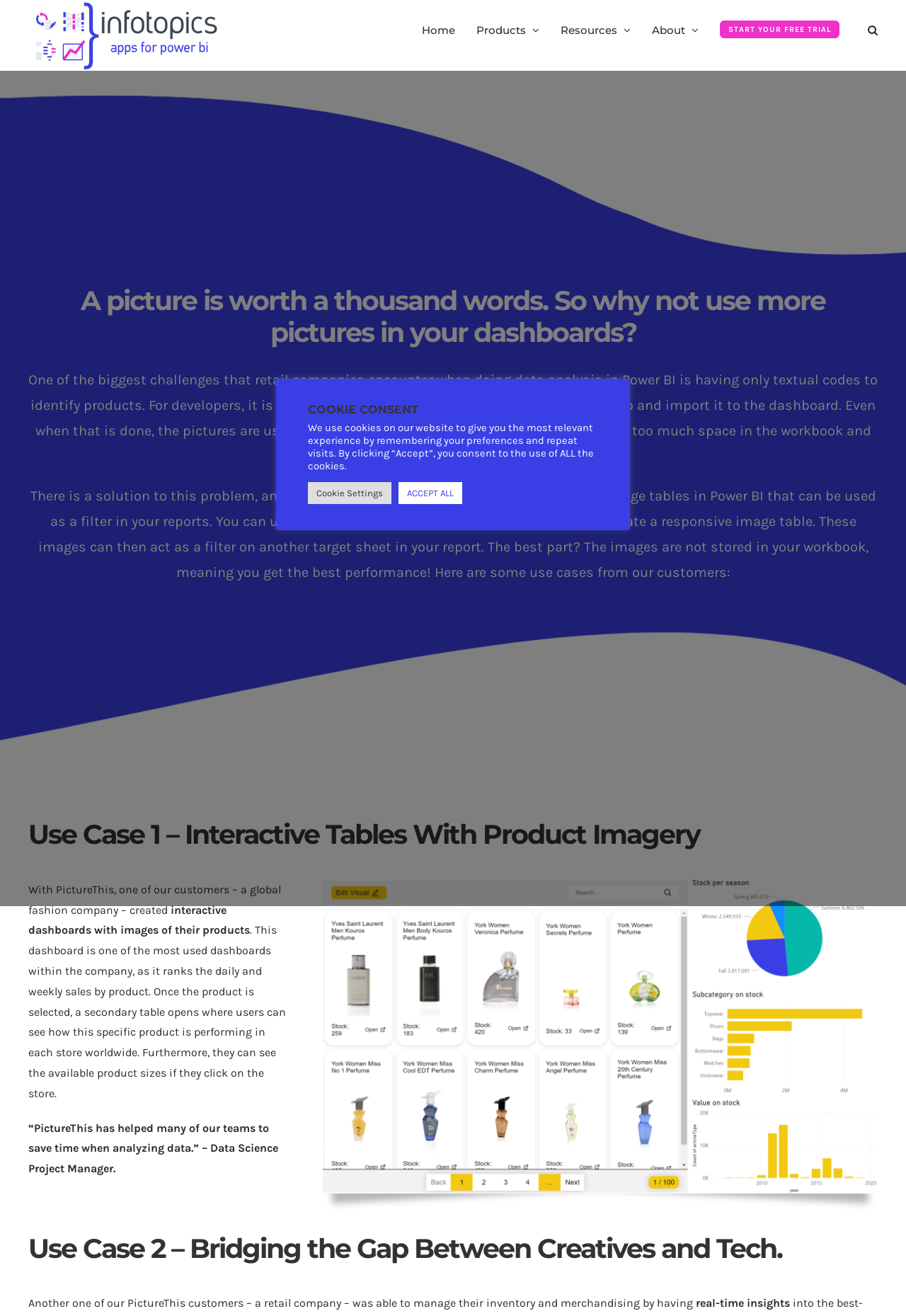Provide a thorough and detailed response to the question by examining the image: 
What is the second use case of PictureThis?

The second use case of PictureThis is described as 'Bridging the gap between creatives and tech', where a retail company was able to manage their inventory and merchandising by having real-time insights, as stated in the text 'Another one of our PictureThis customers – a retail company – was able to manage their inventory and merchandising by having real-time insights'.